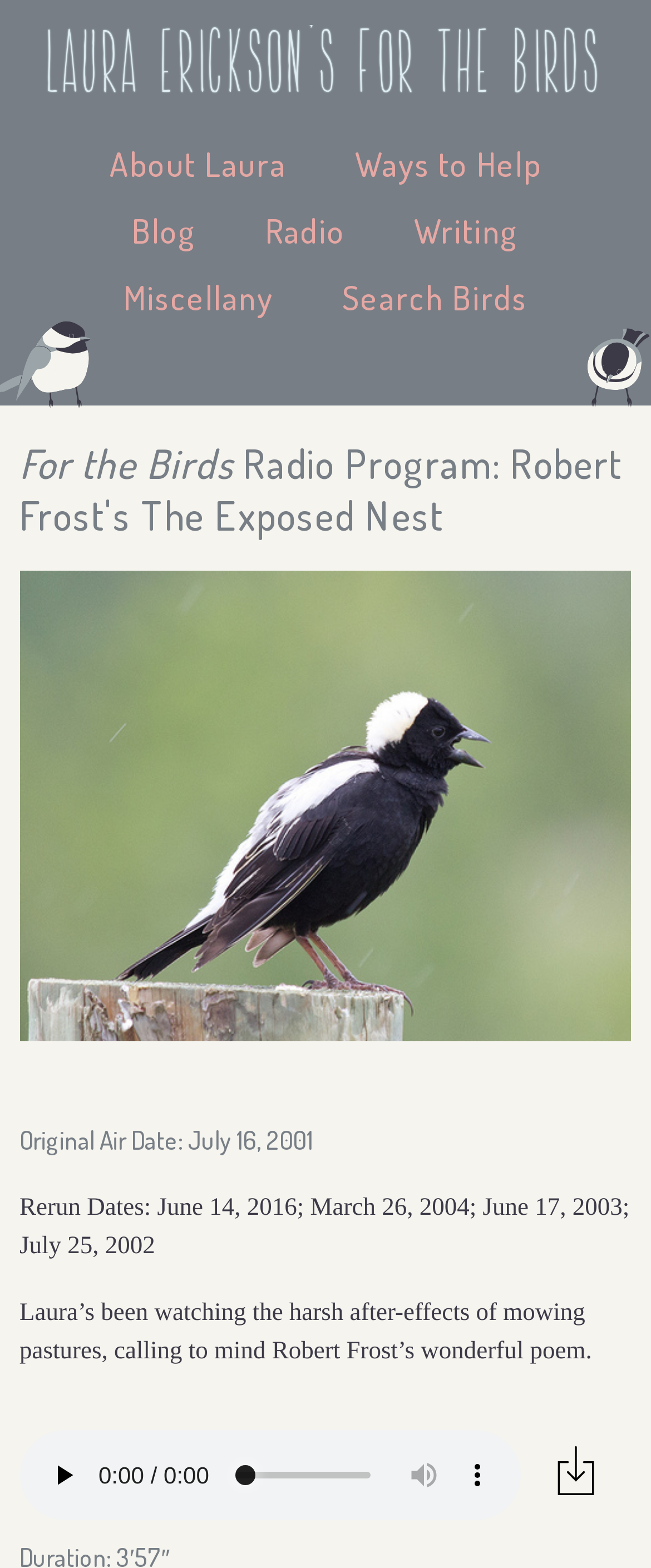Reply to the question with a brief word or phrase: What is the name of the radio program?

For the Birds